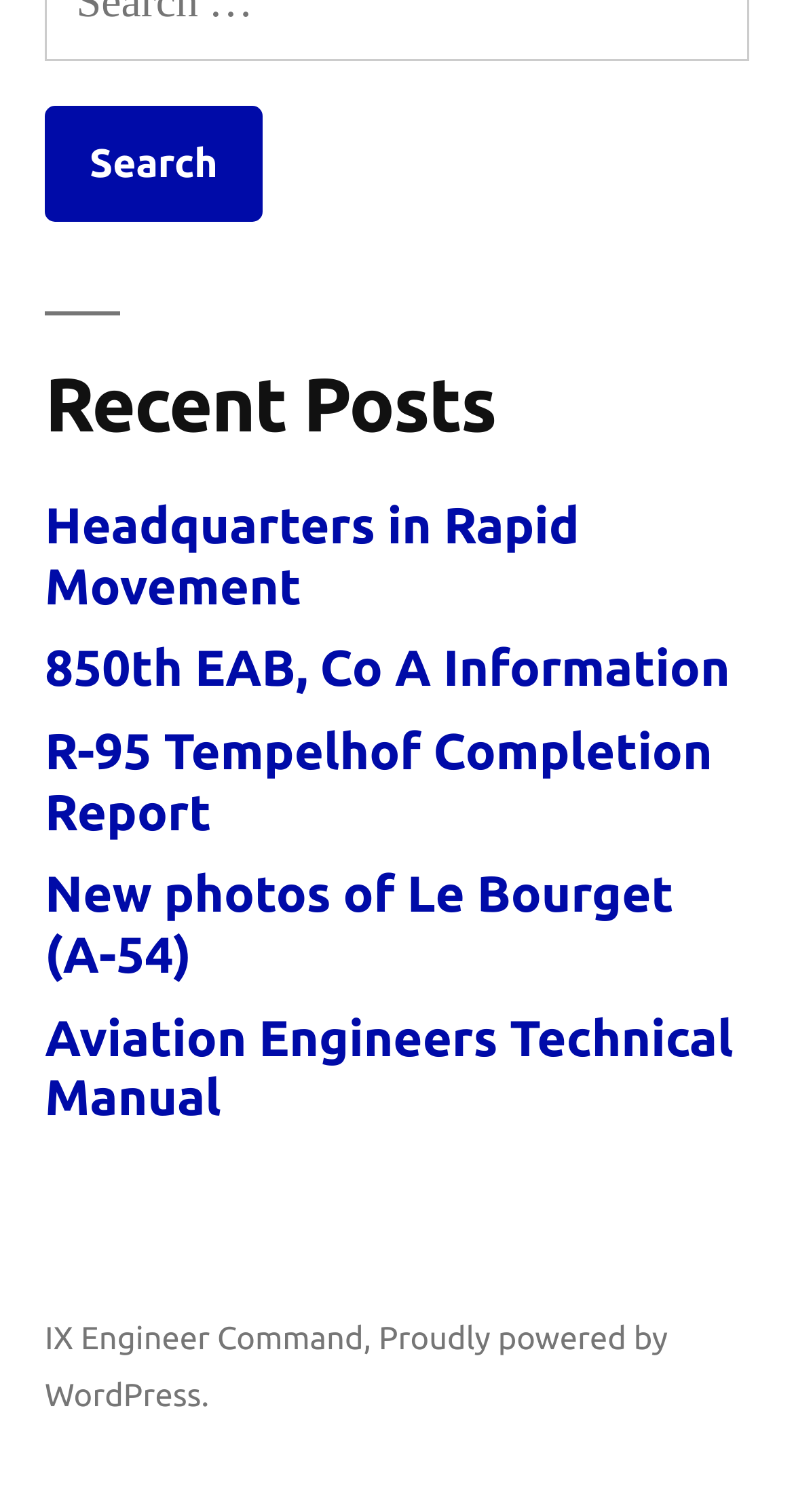Predict the bounding box of the UI element based on this description: "IX Engineer Command".

[0.056, 0.872, 0.458, 0.896]